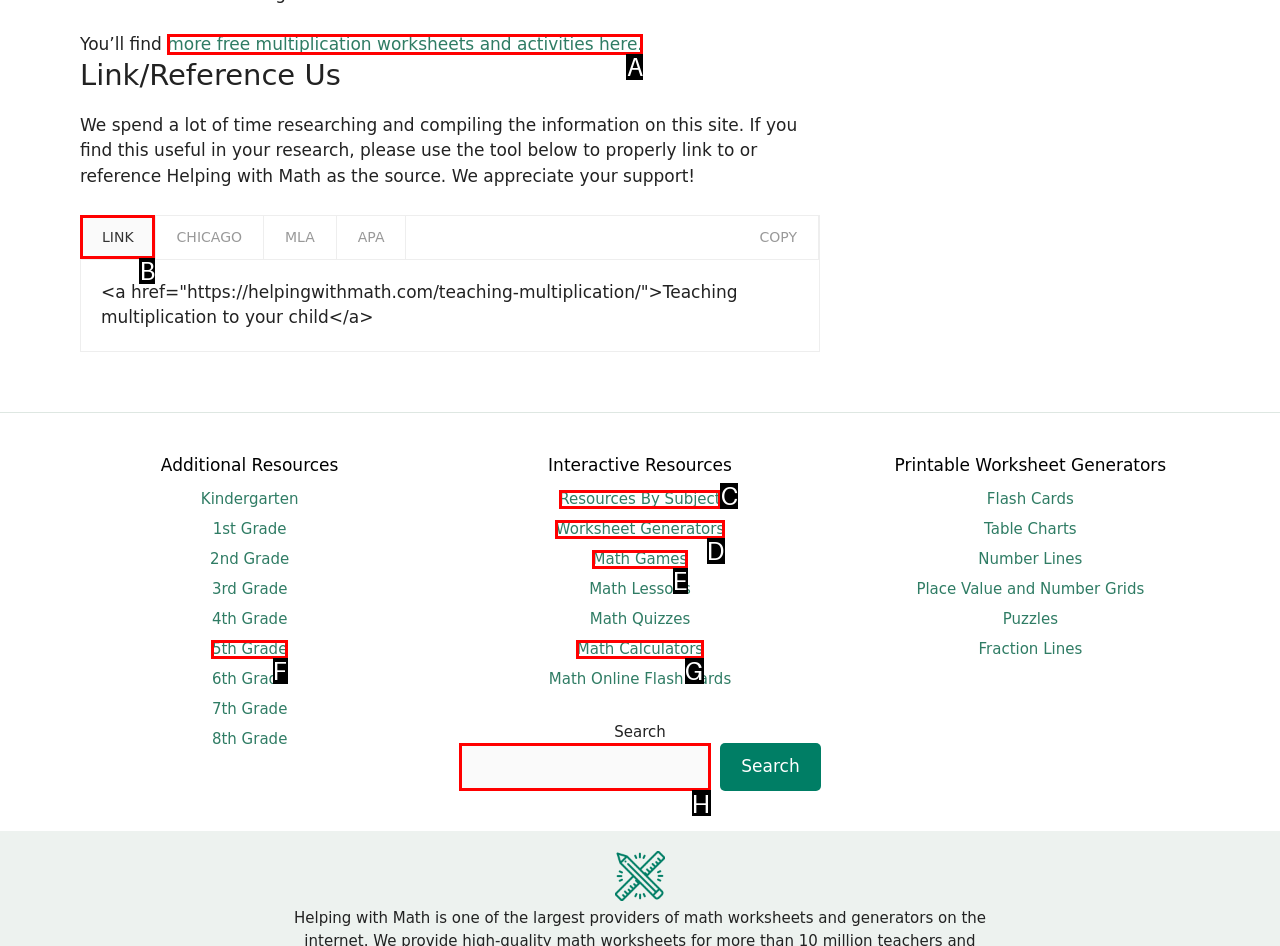Point out the HTML element I should click to achieve the following task: Click the 'LINK' button Provide the letter of the selected option from the choices.

B